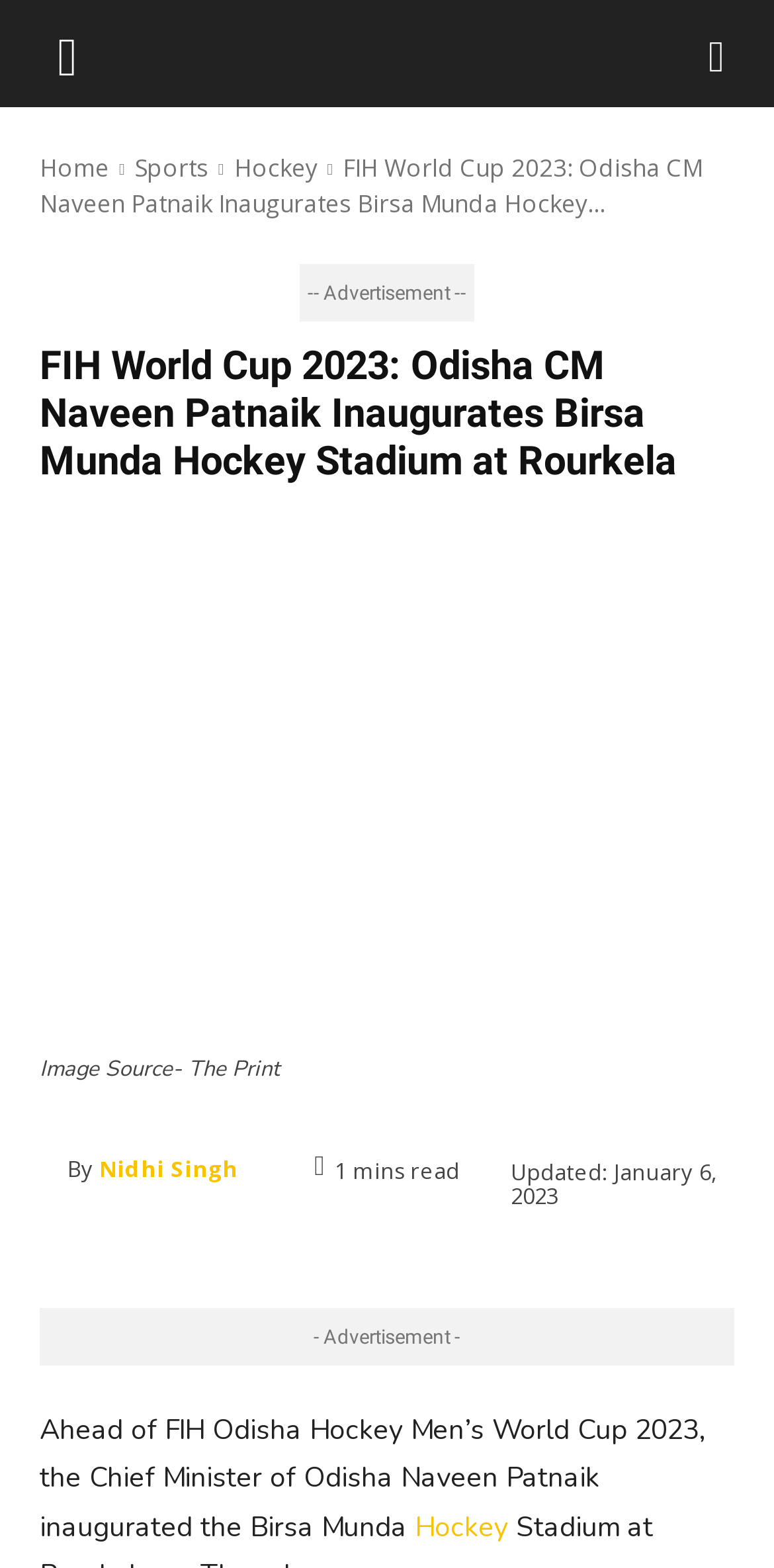What is the name of the stadium inaugurated by Odisha CM?
Provide a detailed answer to the question, using the image to inform your response.

I found the answer by looking at the heading 'FIH World Cup 2023: Odisha CM Naveen Patnaik Inaugurates Birsa Munda Hockey Stadium at Rourkela' and extracting the name of the stadium from it.